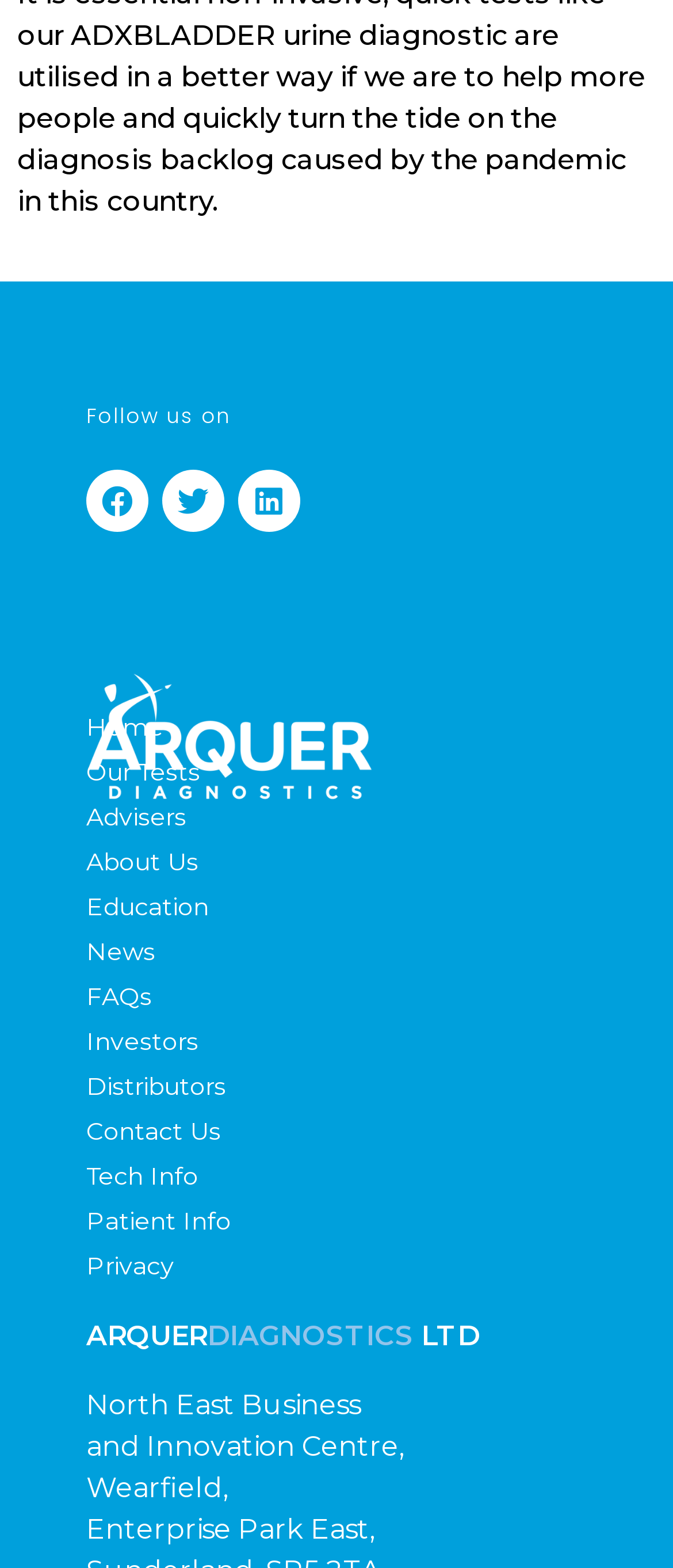Provide your answer to the question using just one word or phrase: What is the company name?

ARQUERDIAGNOSTICS LTD